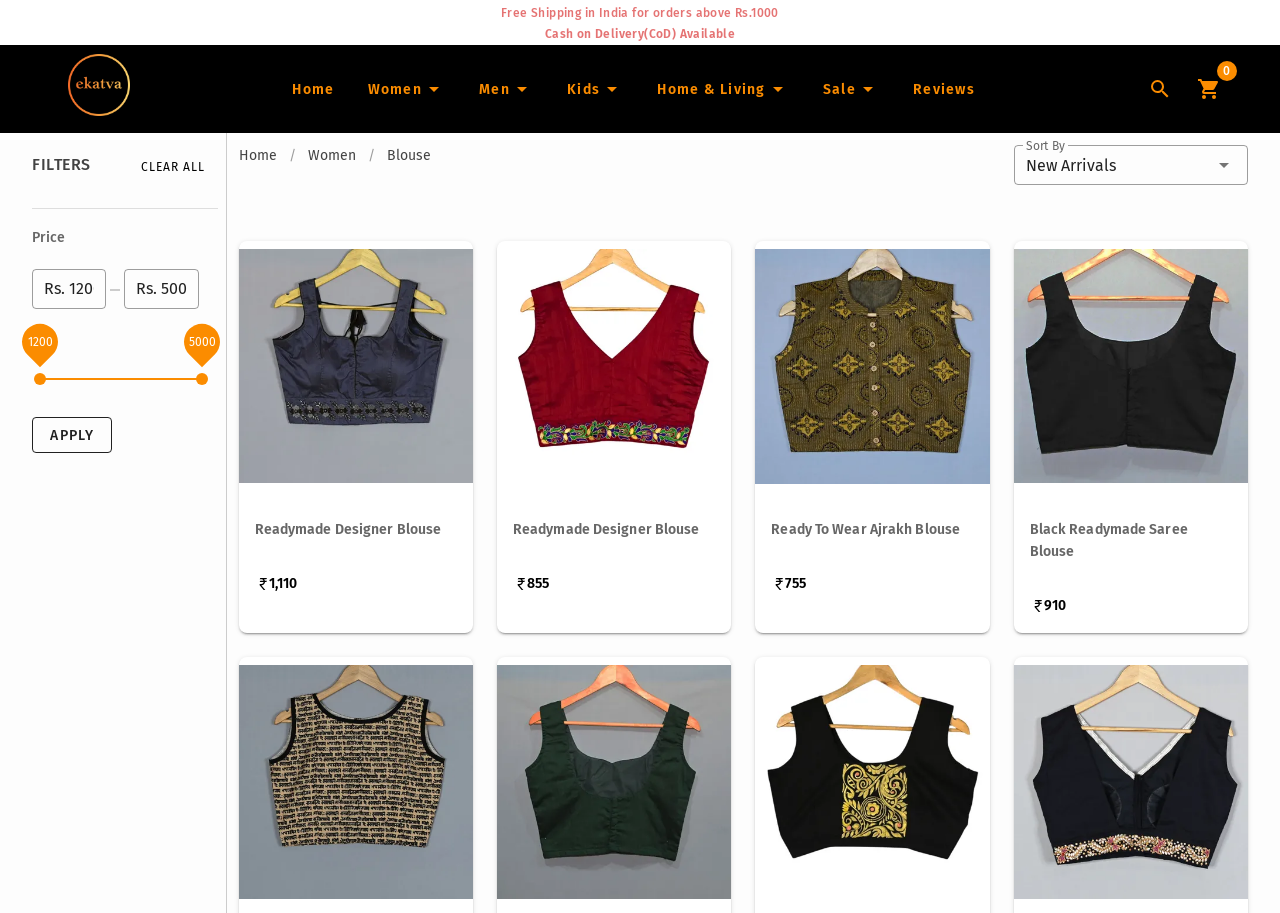Please answer the following question using a single word or phrase: 
What types of blouses are available?

Readymade, Embroidery, Sleeveless